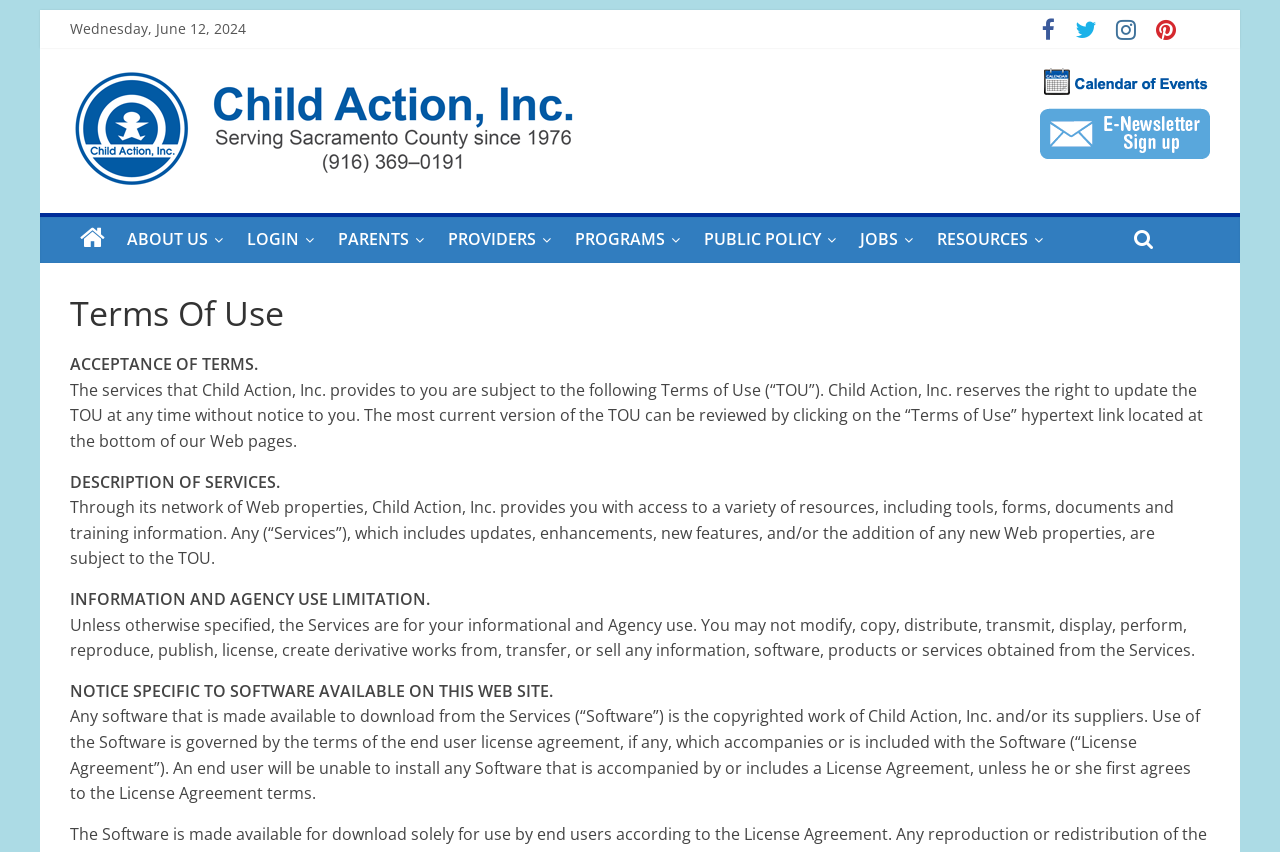Please identify the bounding box coordinates of the element on the webpage that should be clicked to follow this instruction: "View the public policy page". The bounding box coordinates should be given as four float numbers between 0 and 1, formatted as [left, top, right, bottom].

[0.541, 0.255, 0.662, 0.309]